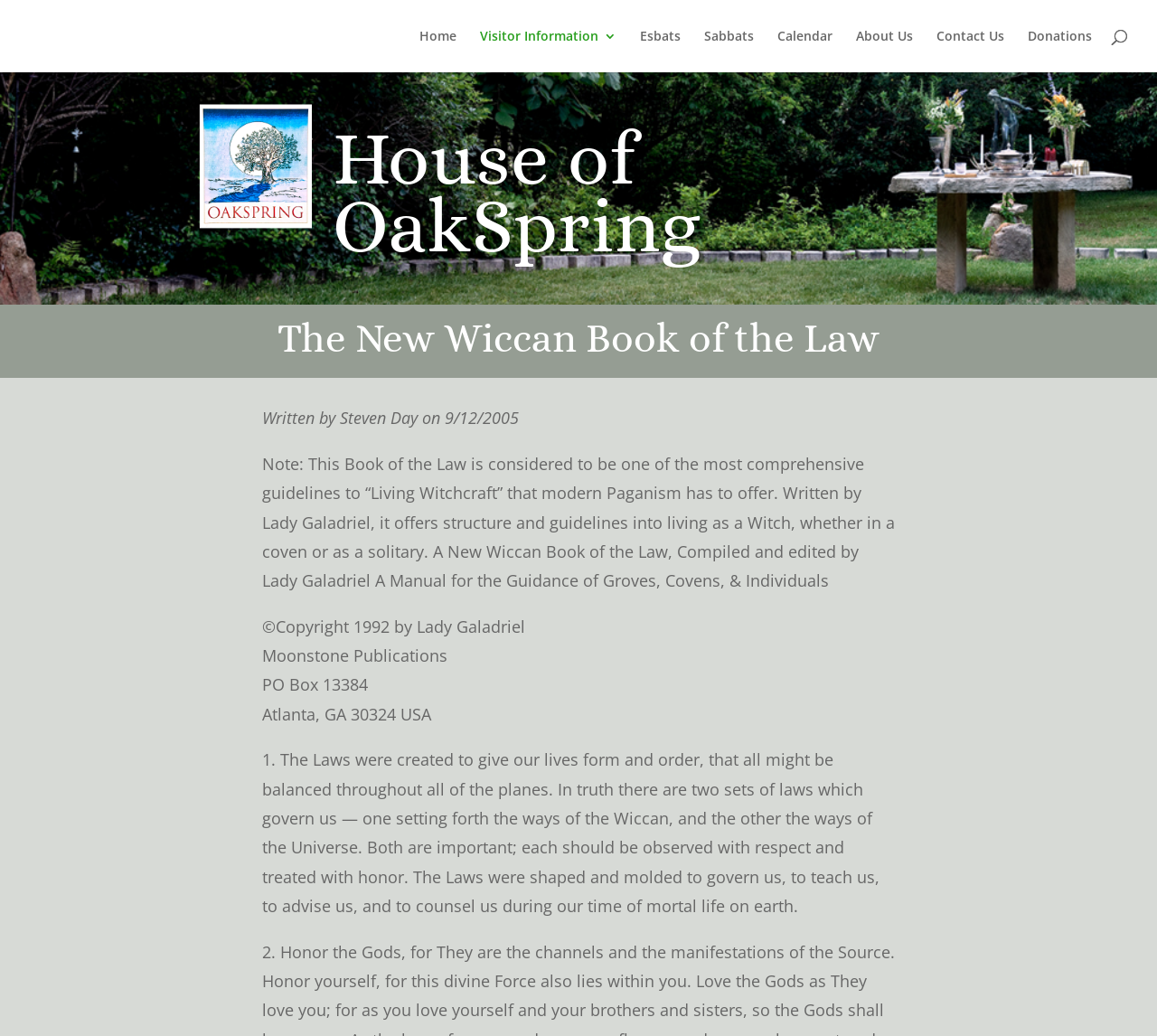Locate the bounding box coordinates of the clickable part needed for the task: "View the image".

[0.173, 0.101, 0.269, 0.22]